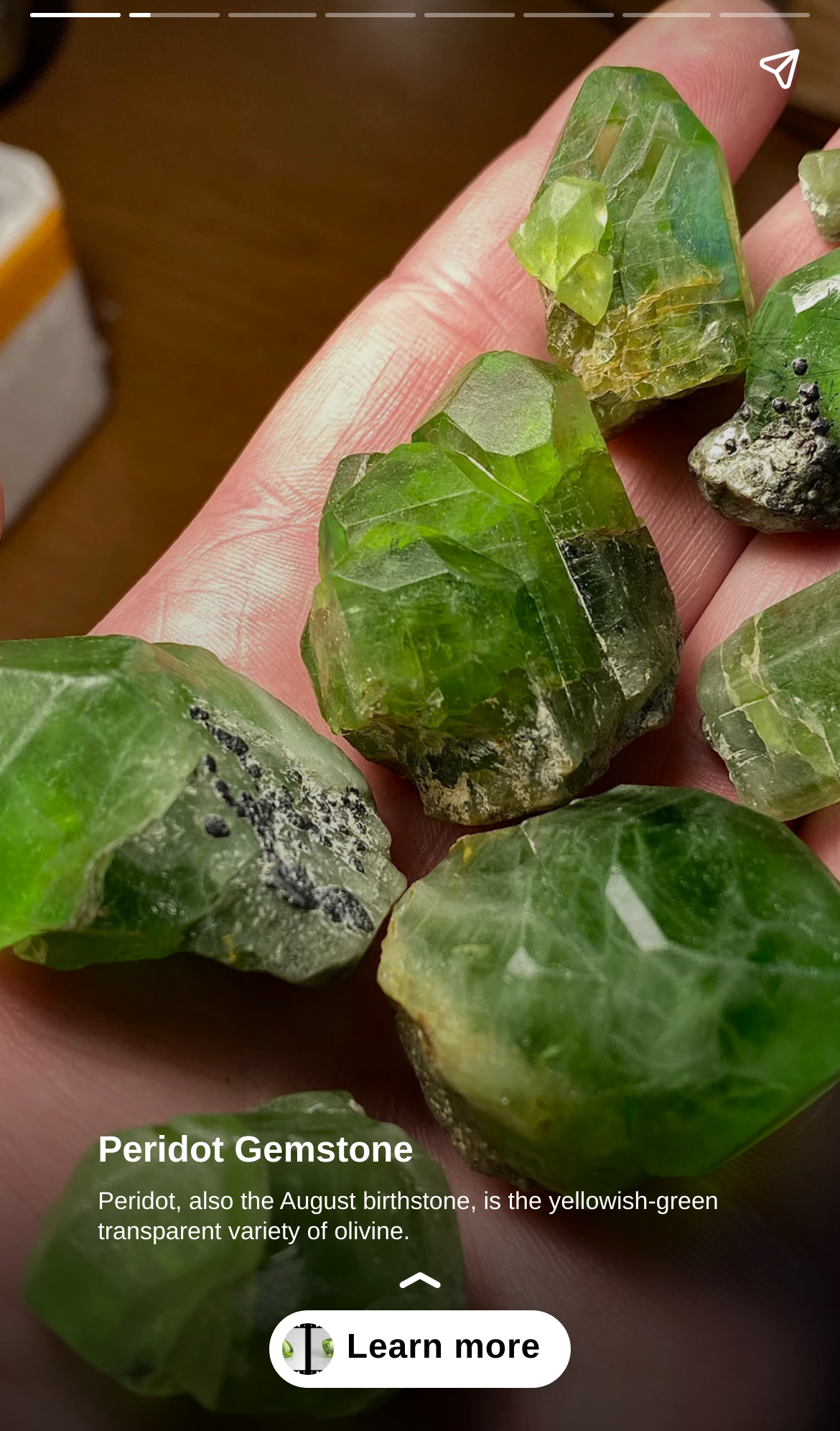Use a single word or phrase to answer the following:
What is the birthstone of August?

Peridot